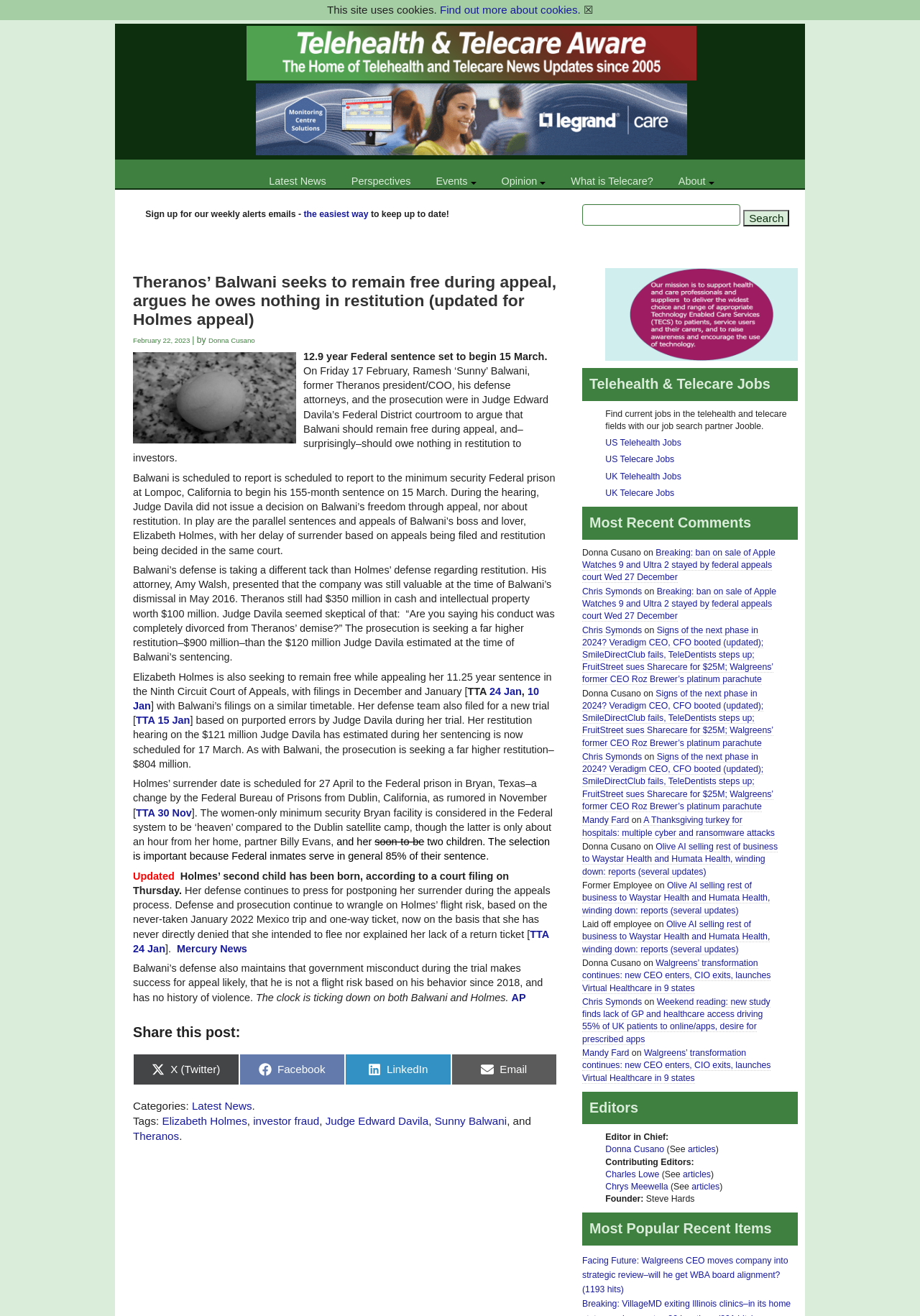Describe every aspect of the webpage comprehensively.

The webpage is about Telehealth and Telecare news, with a focus on the latest developments in the field. At the top of the page, there is a logo of TTA (Telehealth and Telecare Aware) and a search bar. Below the search bar, there are several links to different sections of the website, including "Latest News", "Perspectives", "Events", "Opinion", "What is Telecare?", and "About".

The main content of the page is an article about Theranos' Balwani seeking to remain free during appeal, with a heading that summarizes the content of the article. The article is divided into several paragraphs, with links to related news articles and references to specific dates and events. The text is dense and informative, with a formal tone.

To the right of the article, there is a section with links to job search websites for telehealth and telecare jobs in the US and UK. Below this section, there is a heading "Most Recent Comments" with a list of comments from users, including their names and the titles of the articles they commented on.

At the bottom of the page, there is a section with links to share the article on social media platforms, including Twitter, Facebook, LinkedIn, and Email. There are also links to categories and tags related to the article, including "Latest News", "Elizabeth Holmes", "investor fraud", "Judge Edward Davila", "Sunny Balwani", and "Theranos".

Throughout the page, there are several images, including the TTA logo, a logo of Legrandcare, and an advertisement for UK Telehealthcare. The overall layout of the page is clean and easy to navigate, with a focus on providing informative content to users.